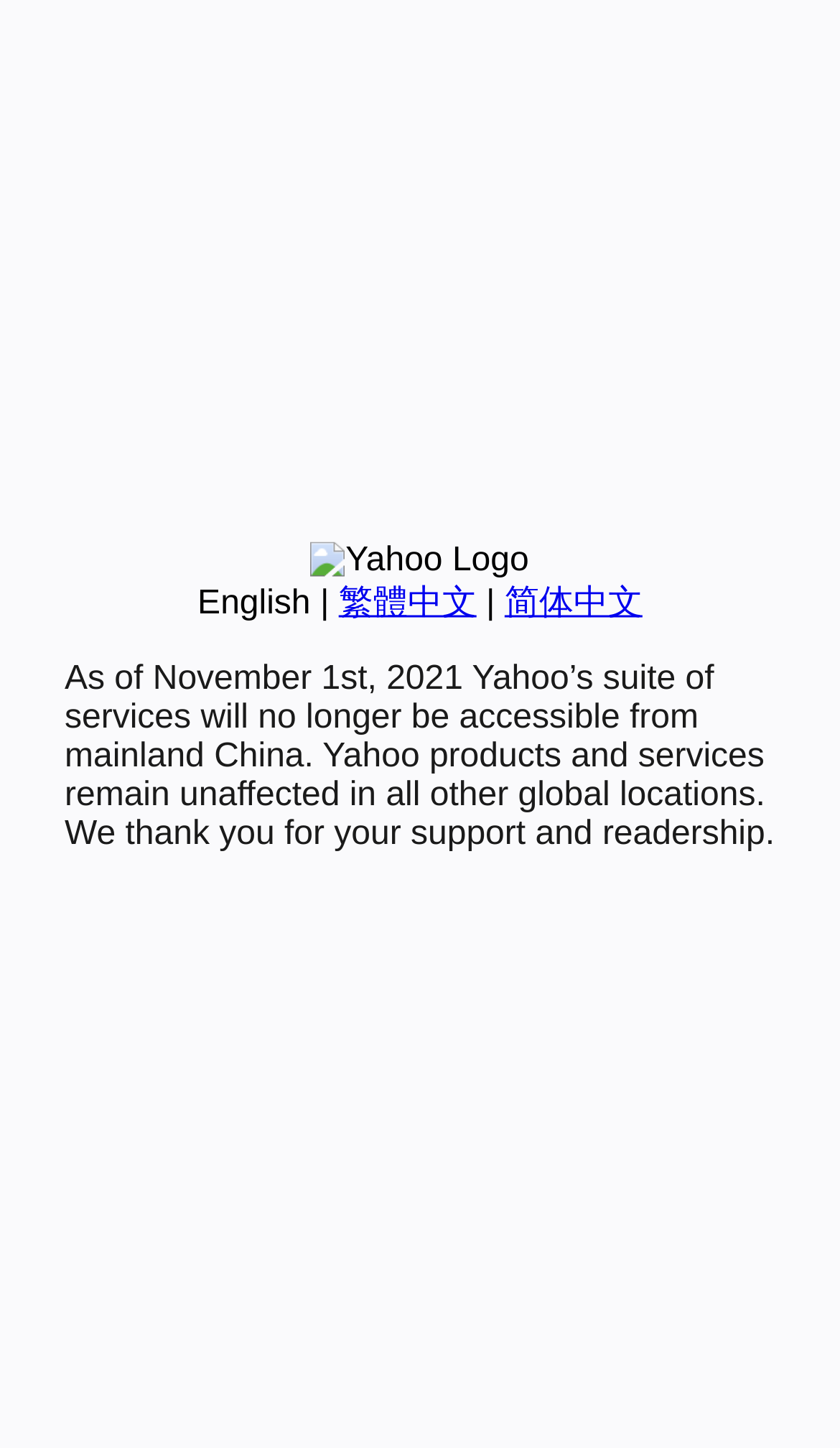Using the element description provided, determine the bounding box coordinates in the format (top-left x, top-left y, bottom-right x, bottom-right y). Ensure that all values are floating point numbers between 0 and 1. Element description: 繁體中文

[0.403, 0.404, 0.567, 0.429]